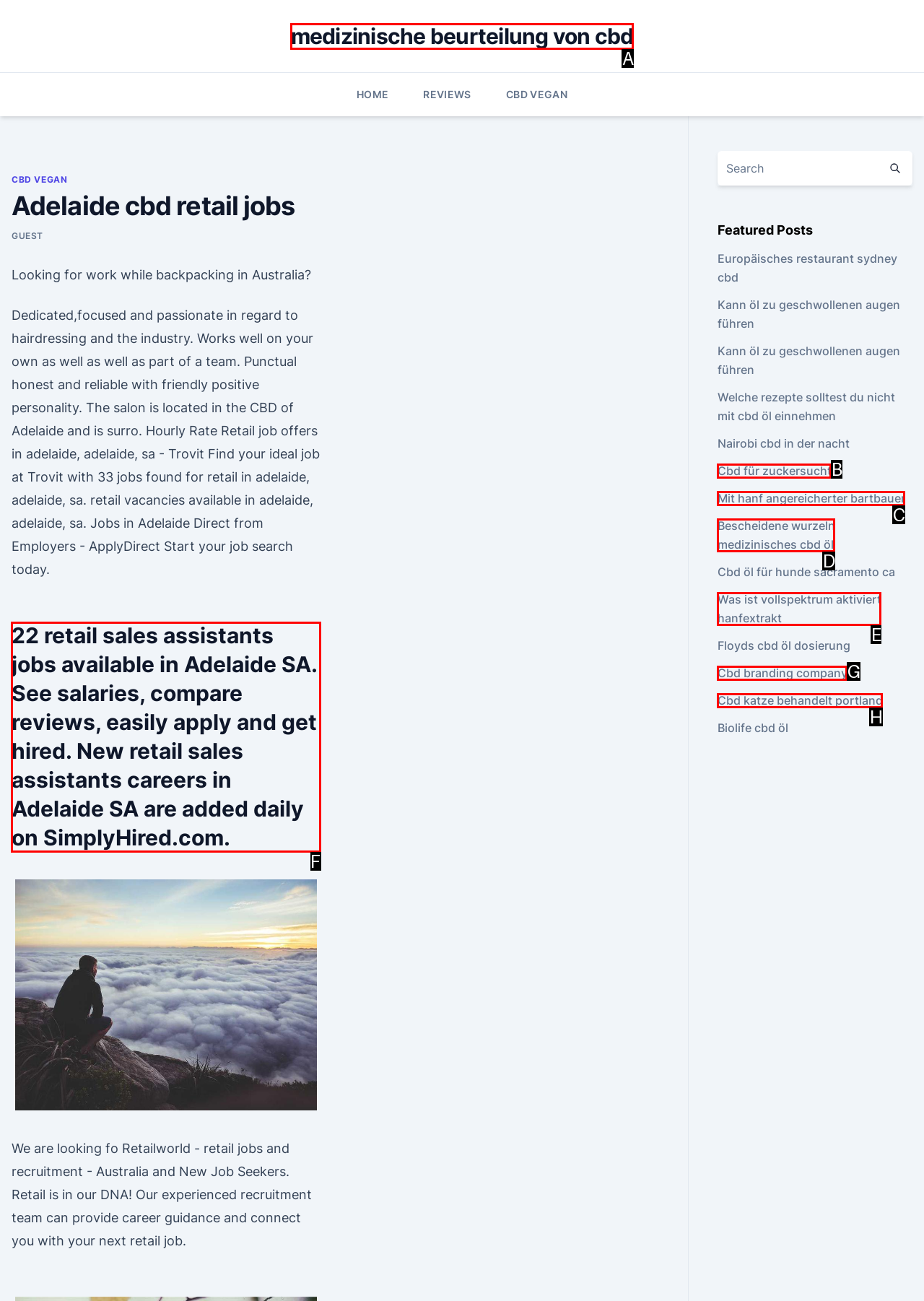Select the letter of the option that should be clicked to achieve the specified task: Read about retail sales assistants jobs in Adelaide. Respond with just the letter.

F